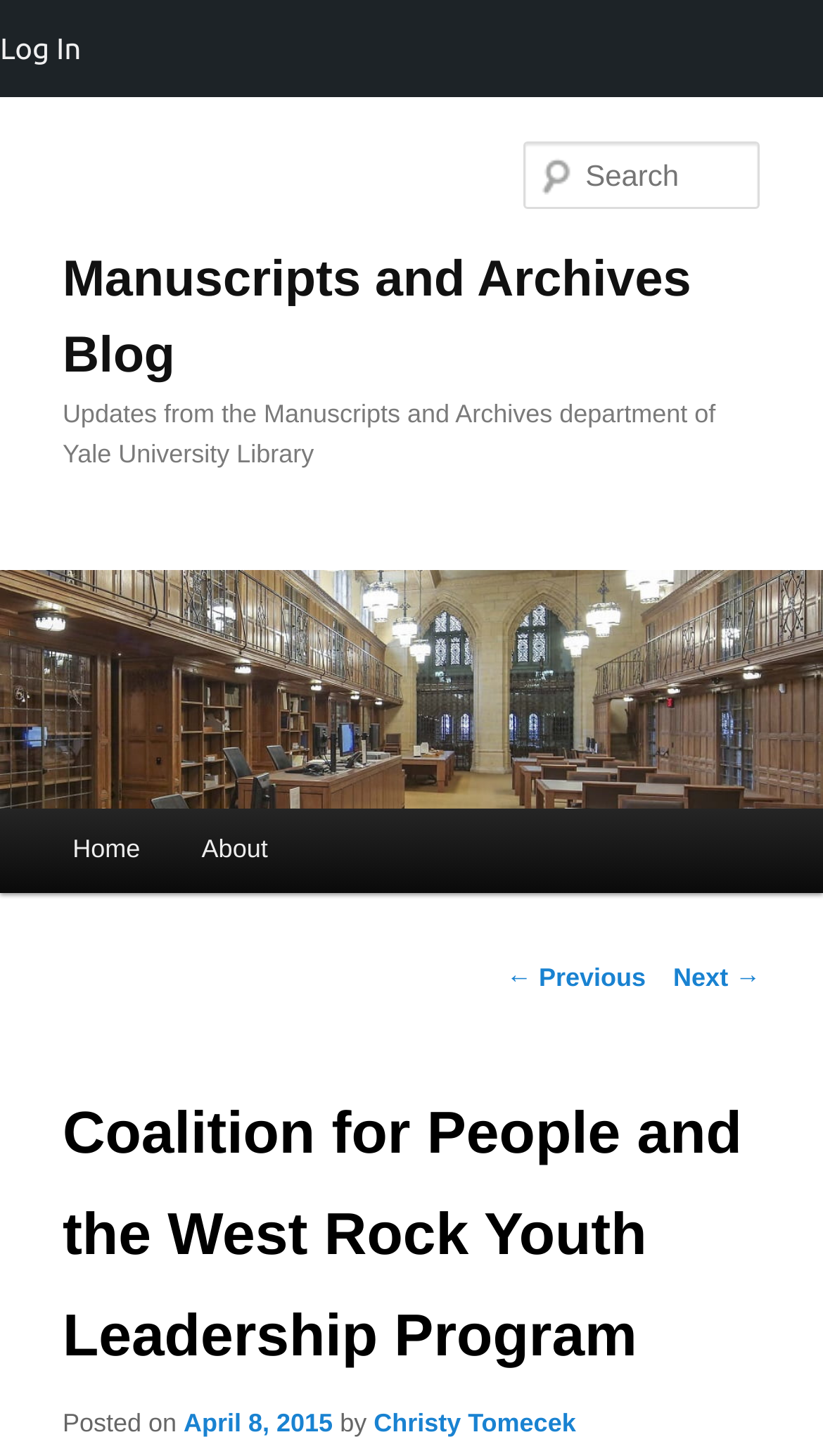Can you specify the bounding box coordinates for the region that should be clicked to fulfill this instruction: "search".

[0.637, 0.097, 0.924, 0.144]